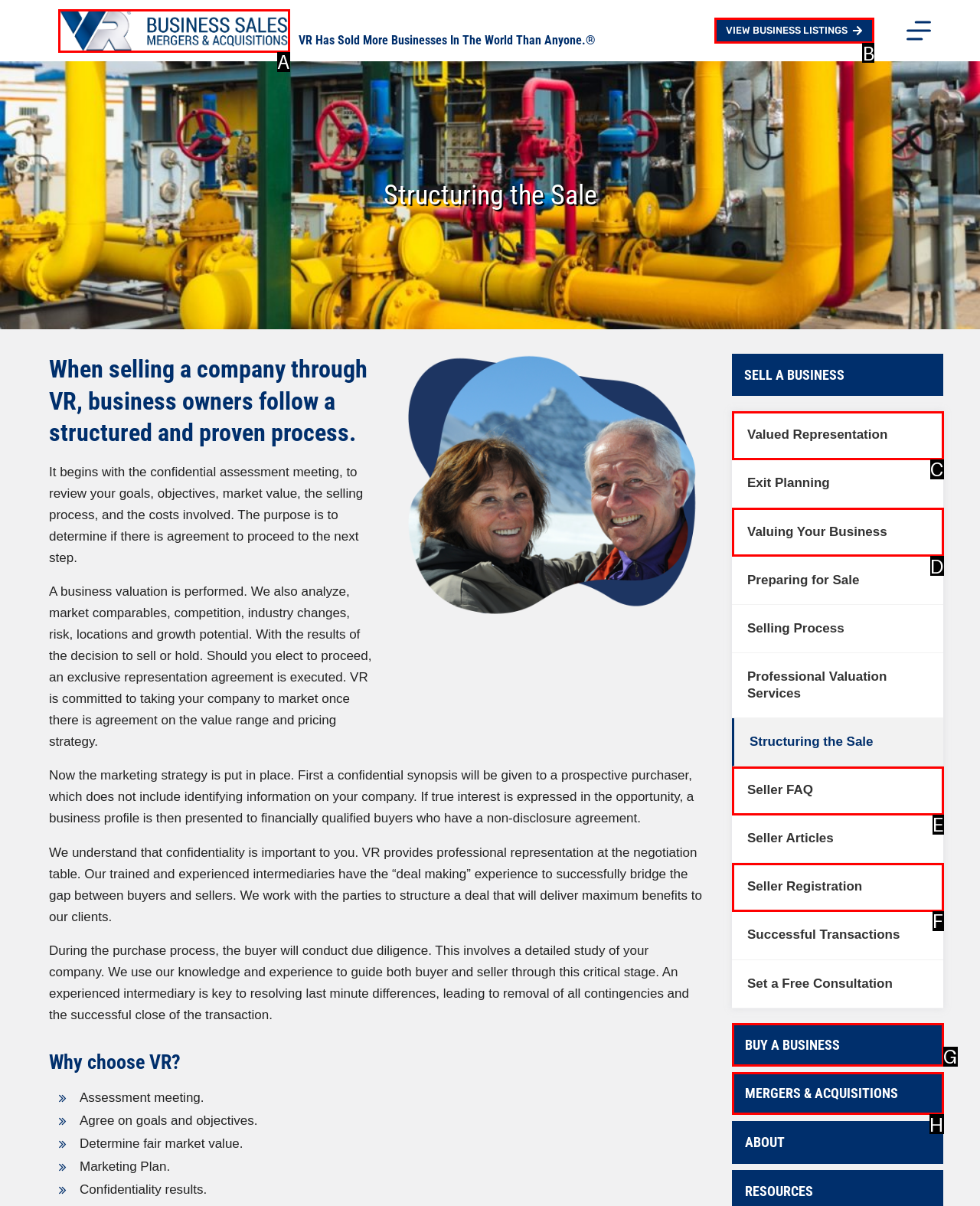Indicate which UI element needs to be clicked to fulfill the task: Click on 'VIEW BUSINESS LISTINGS'
Answer with the letter of the chosen option from the available choices directly.

B